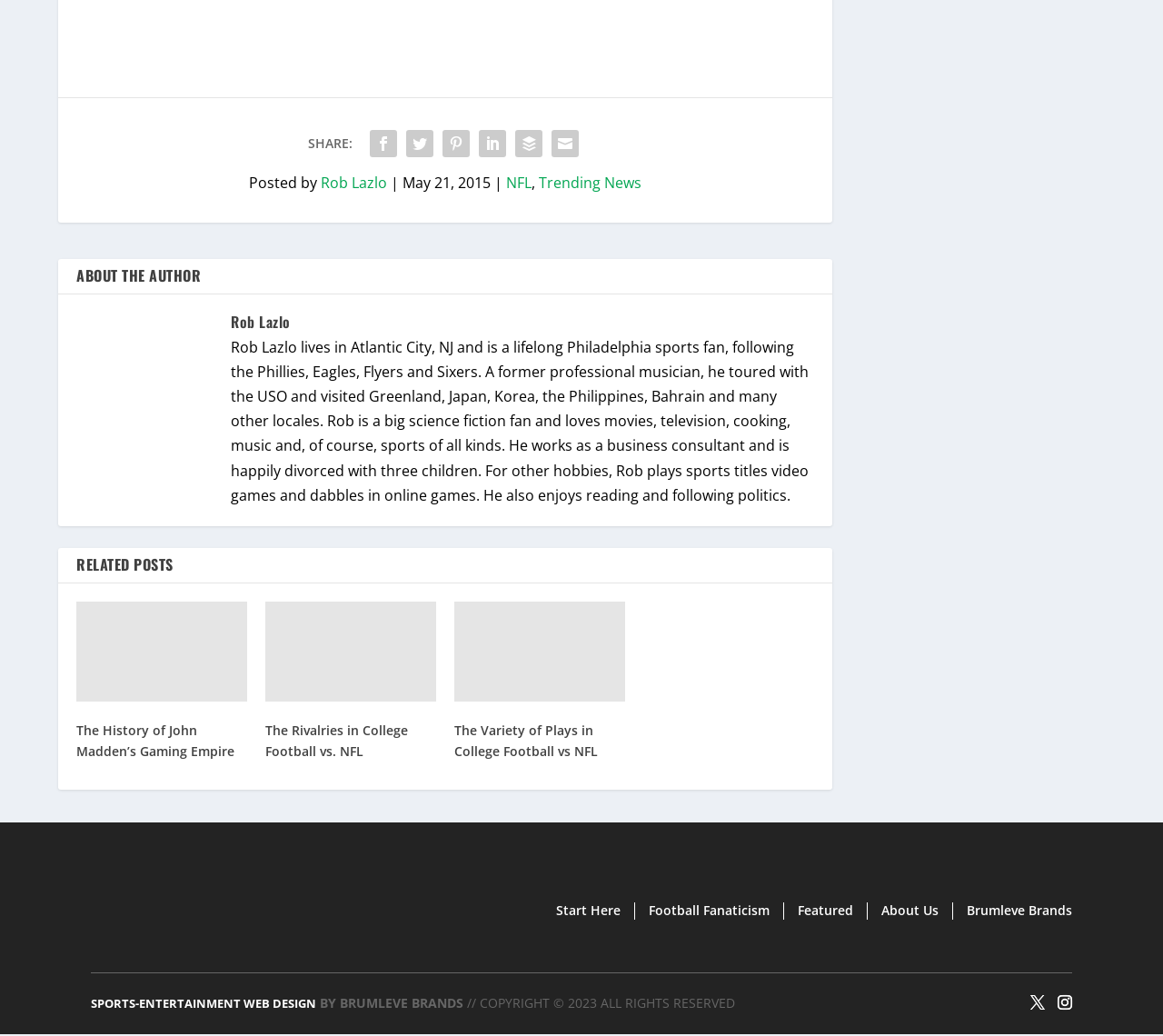From the webpage screenshot, identify the region described by Start Here. Provide the bounding box coordinates as (top-left x, top-left y, bottom-right x, bottom-right y), with each value being a floating point number between 0 and 1.

[0.478, 0.872, 0.534, 0.889]